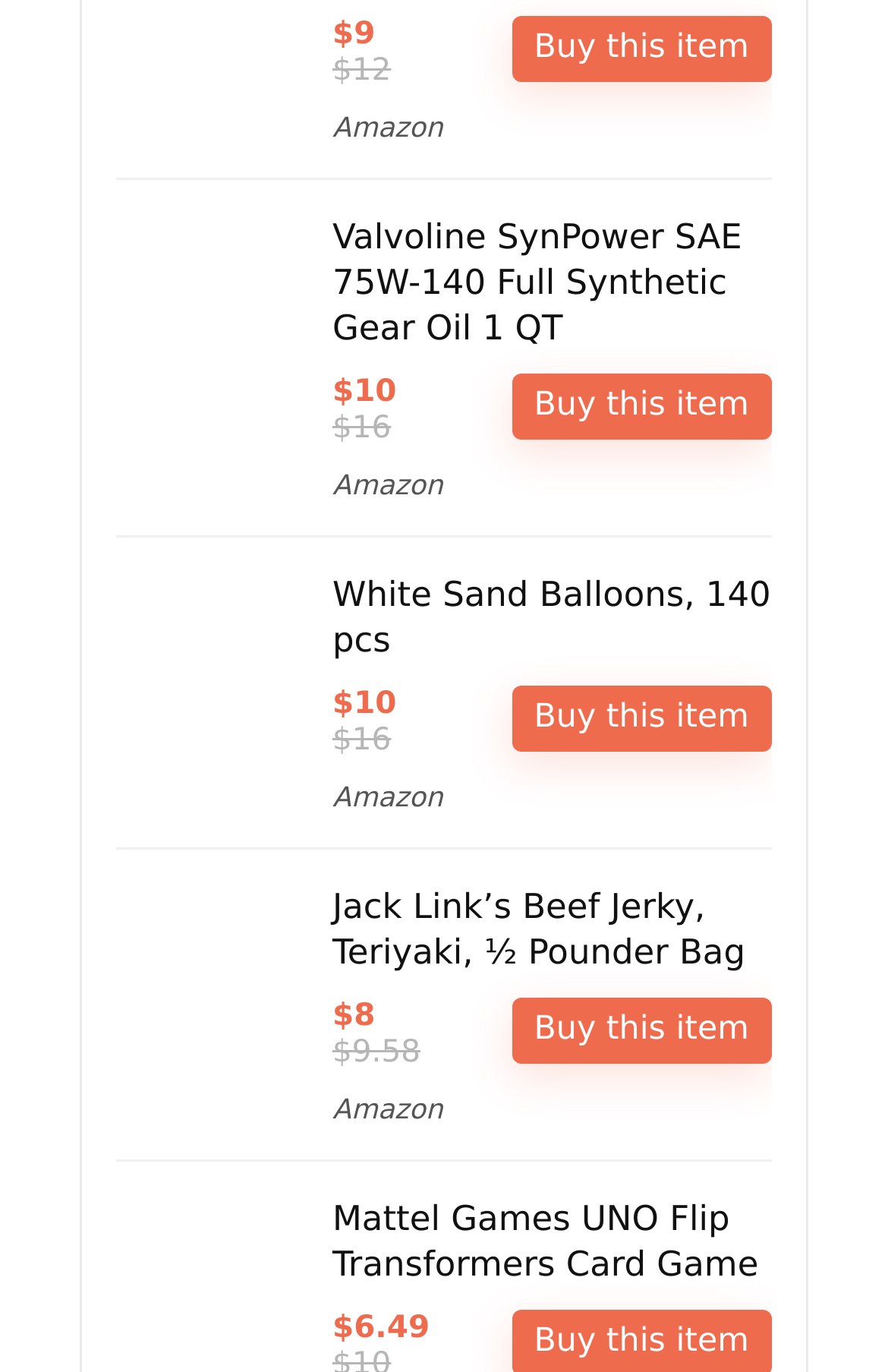Can you show the bounding box coordinates of the region to click on to complete the task described in the instruction: "Visit Amazon"?

[0.374, 0.082, 0.499, 0.105]